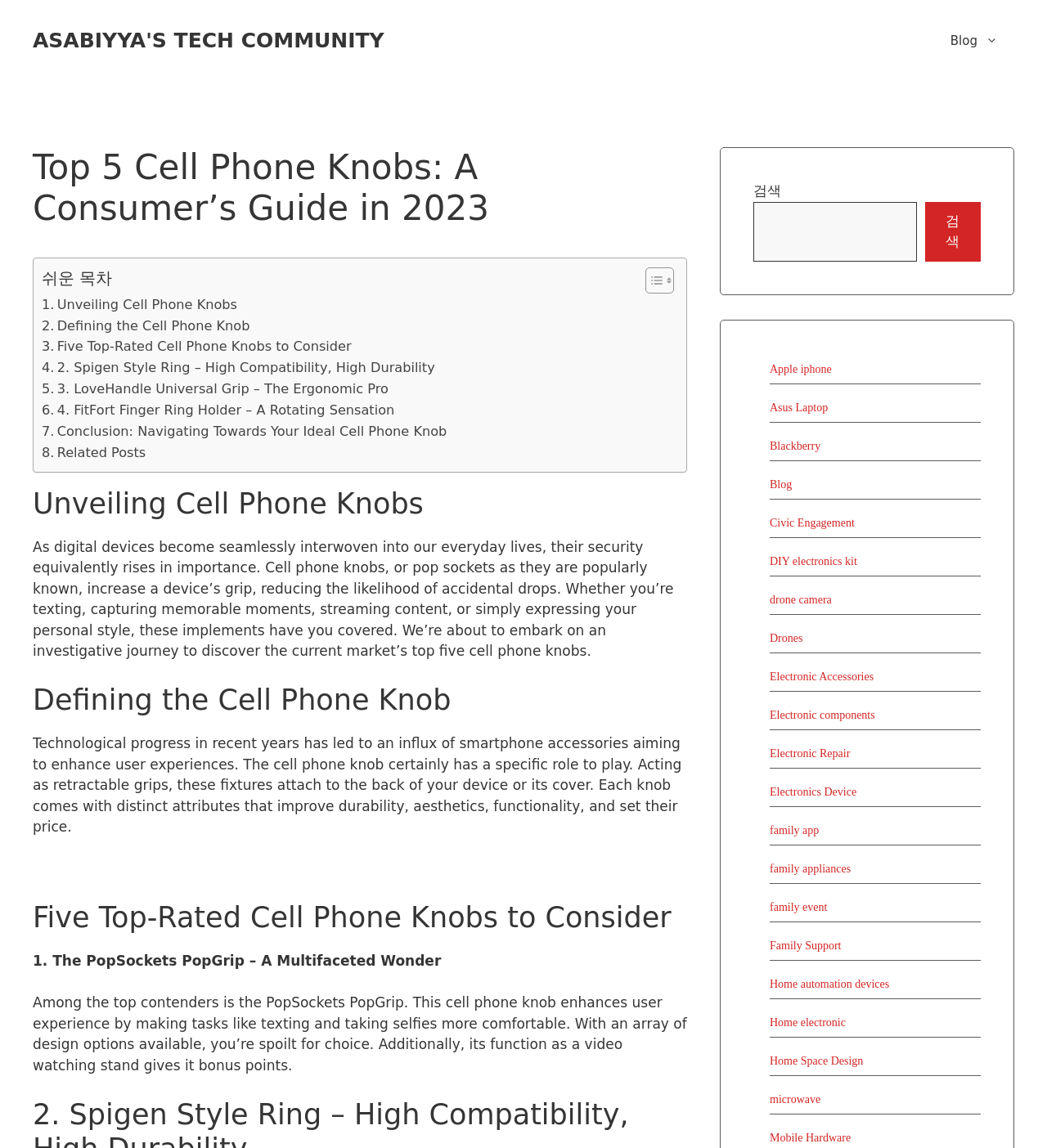Determine the bounding box for the HTML element described here: "Home automation devices". The coordinates should be given as [left, top, right, bottom] with each number being a float between 0 and 1.

[0.735, 0.851, 0.849, 0.862]